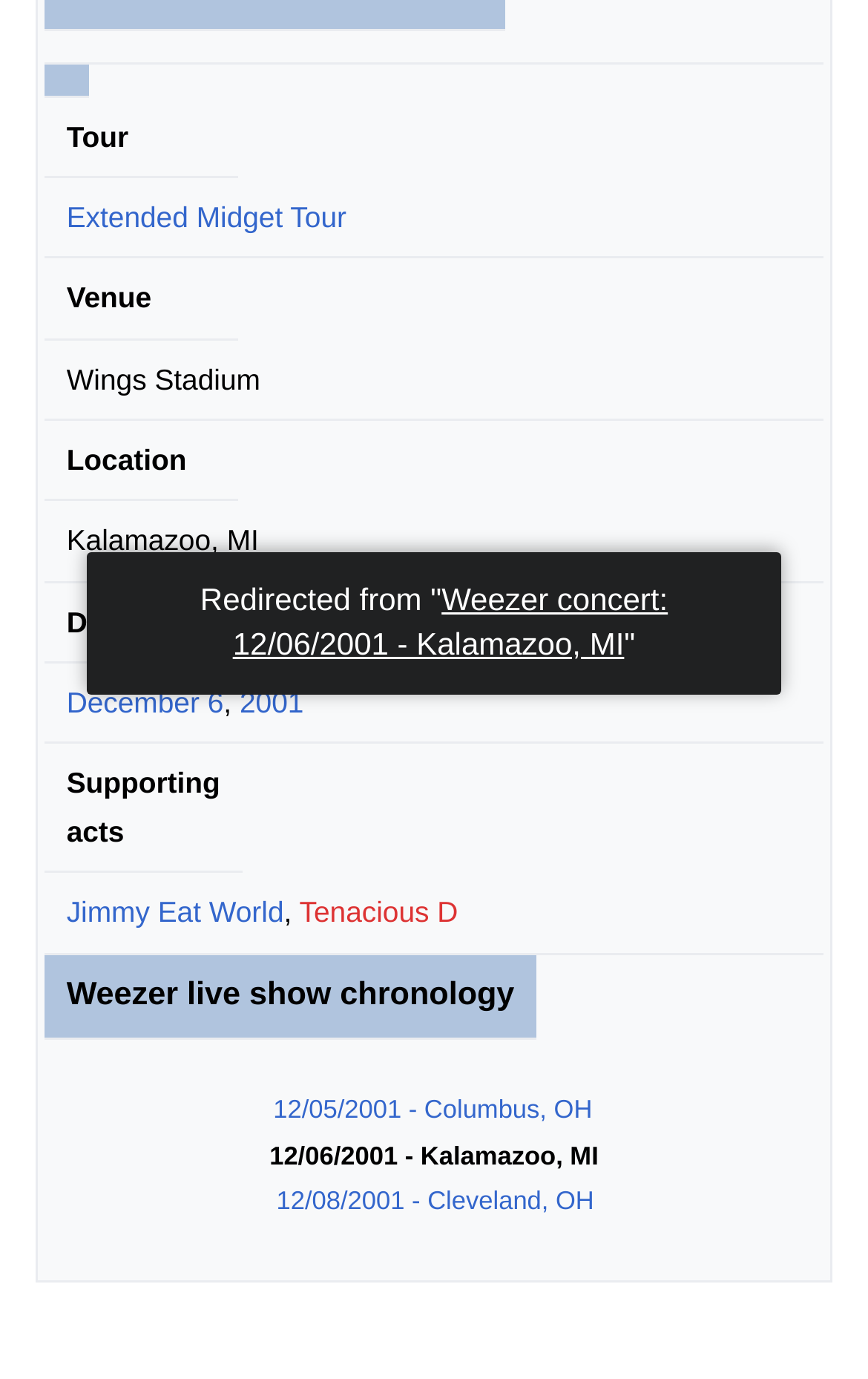Find the bounding box coordinates for the element described here: "12/08/2001 - Cleveland, OH".

[0.318, 0.863, 0.684, 0.882]